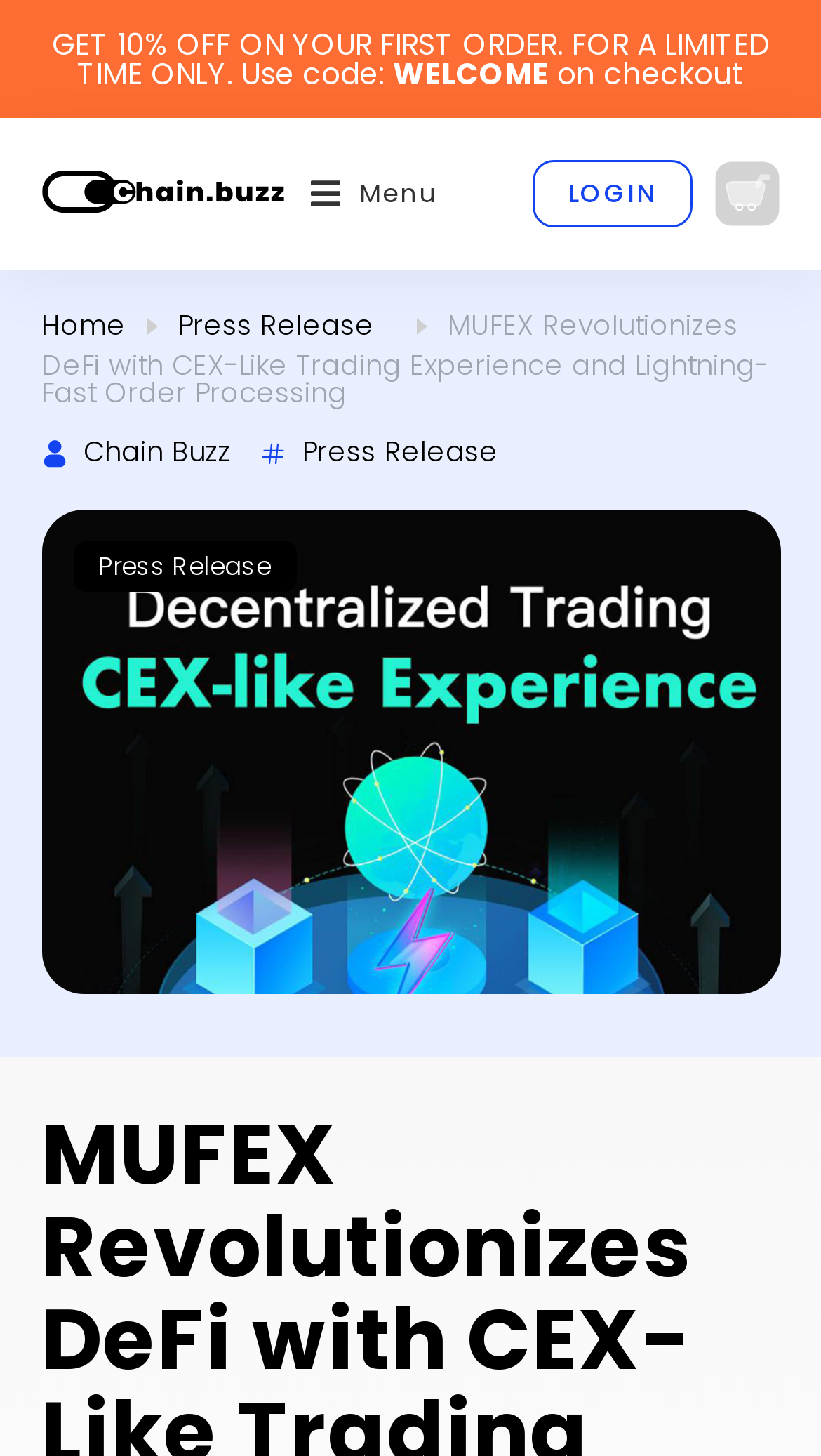What is the name of the website?
Can you provide an in-depth and detailed response to the question?

The name of the website is not explicitly mentioned, but it can be inferred from the logo and the breadcrumb navigation, which suggests that the website is MUFEX, a decentralized exchange (DEX) platform.